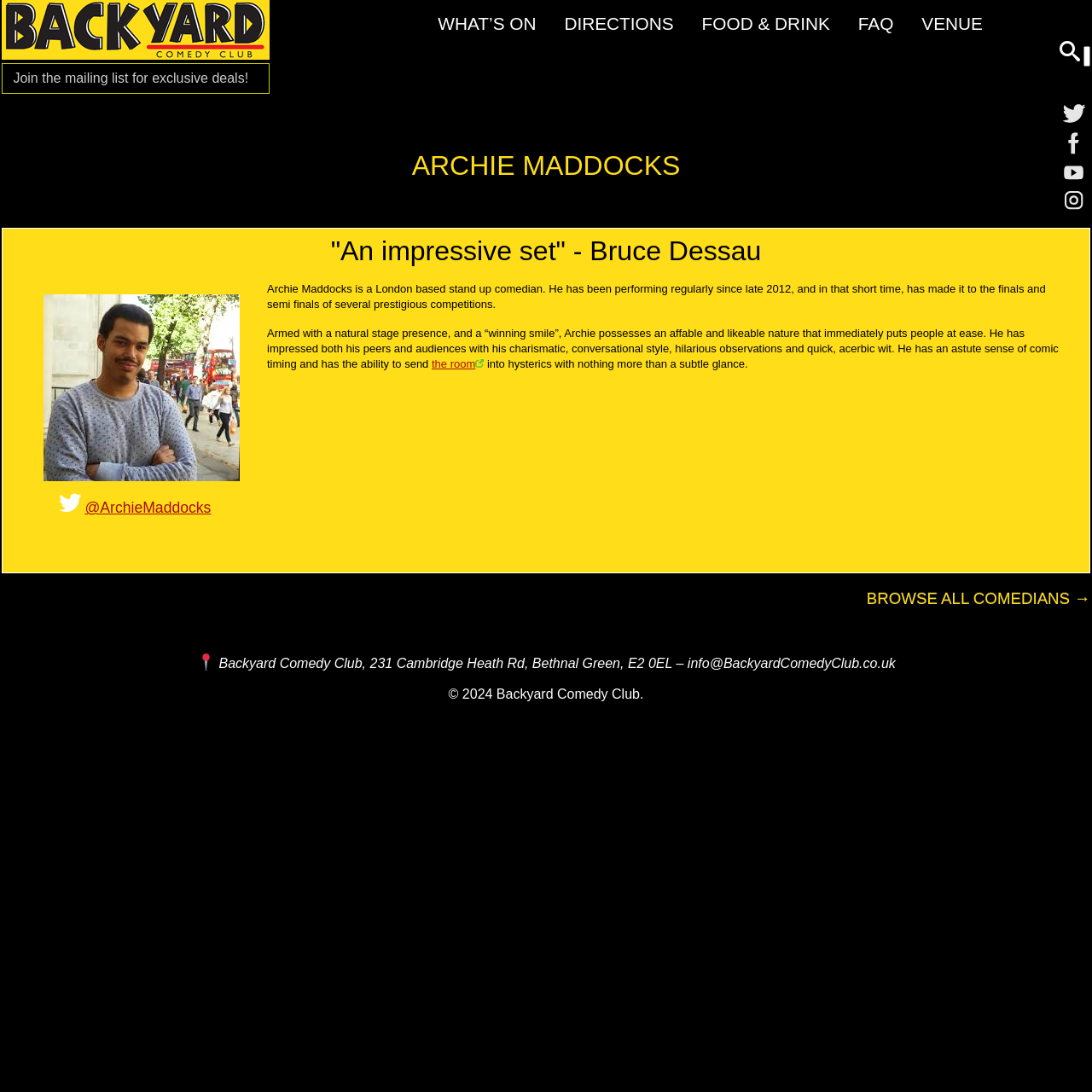Using the description "Browse All Comedians →", locate and provide the bounding box of the UI element.

[0.794, 0.54, 0.998, 0.556]